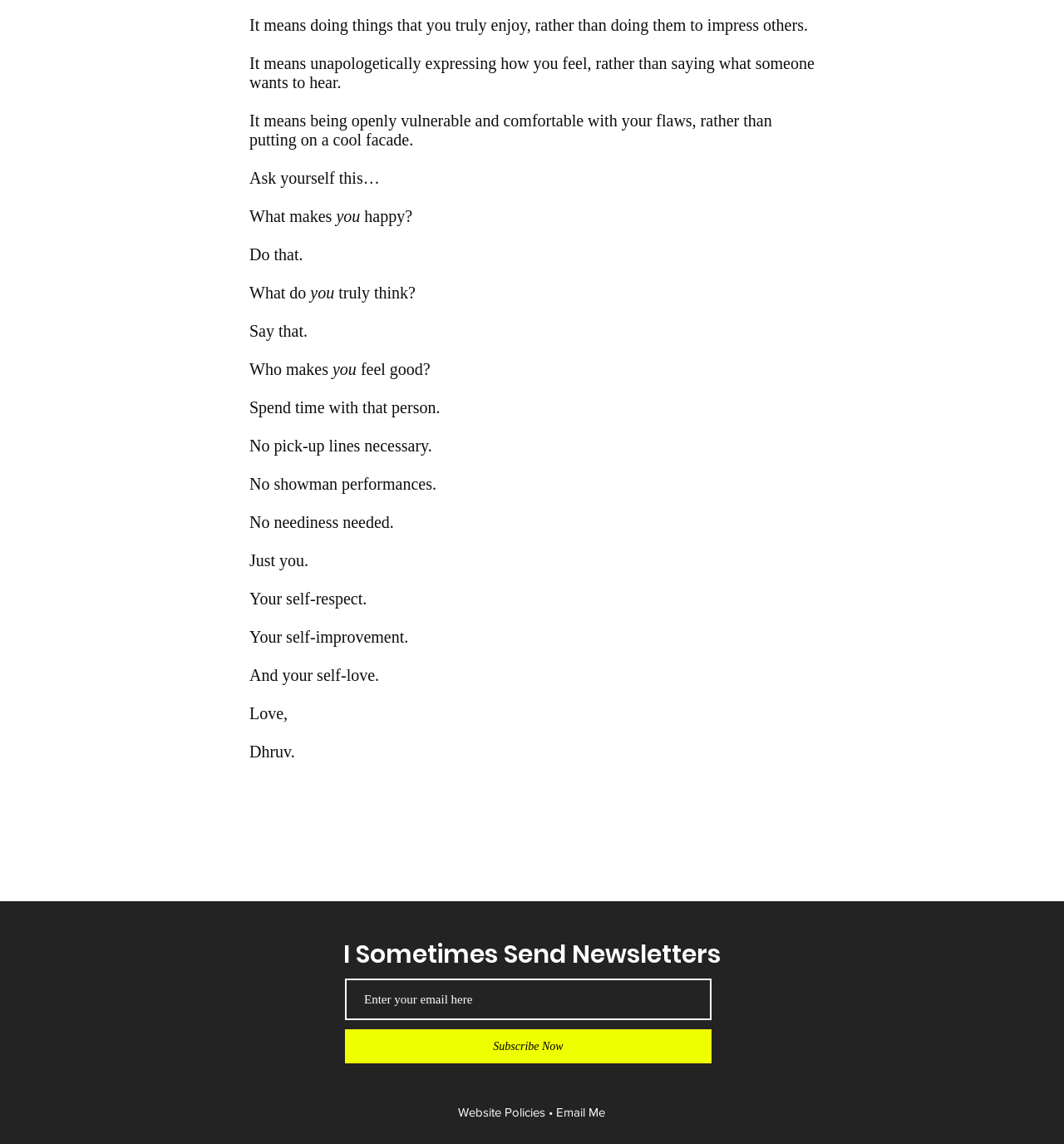Using the format (top-left x, top-left y, bottom-right x, bottom-right y), and given the element description, identify the bounding box coordinates within the screenshot: Website Policies

[0.43, 0.966, 0.512, 0.978]